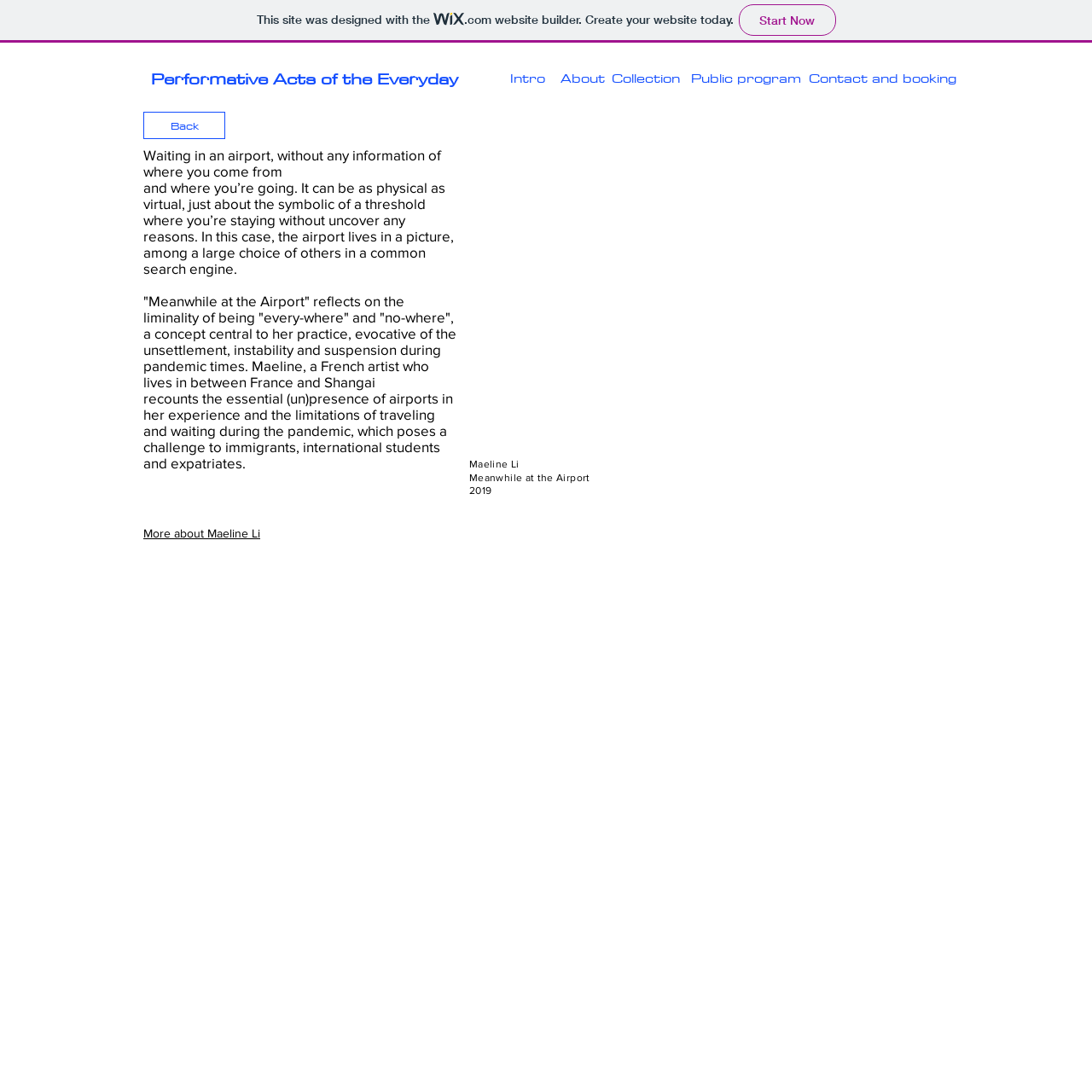Locate the bounding box coordinates of the element to click to perform the following action: 'Contact and book Maeline Li'. The coordinates should be given as four float values between 0 and 1, in the form of [left, top, right, bottom].

[0.741, 0.063, 0.876, 0.078]